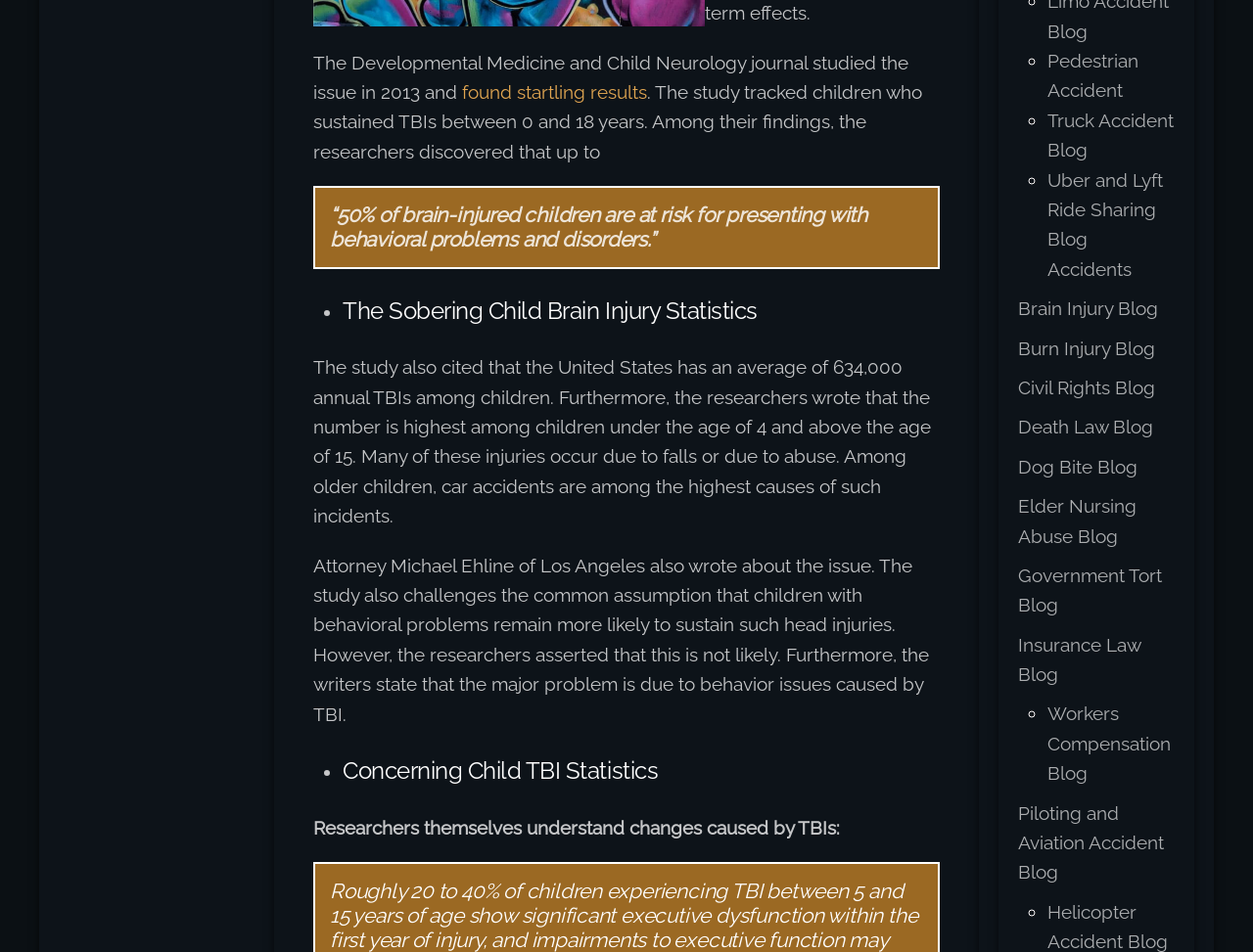Identify the bounding box coordinates of the area you need to click to perform the following instruction: "visit the 'Pedestrian Accident' page".

[0.836, 0.052, 0.909, 0.106]